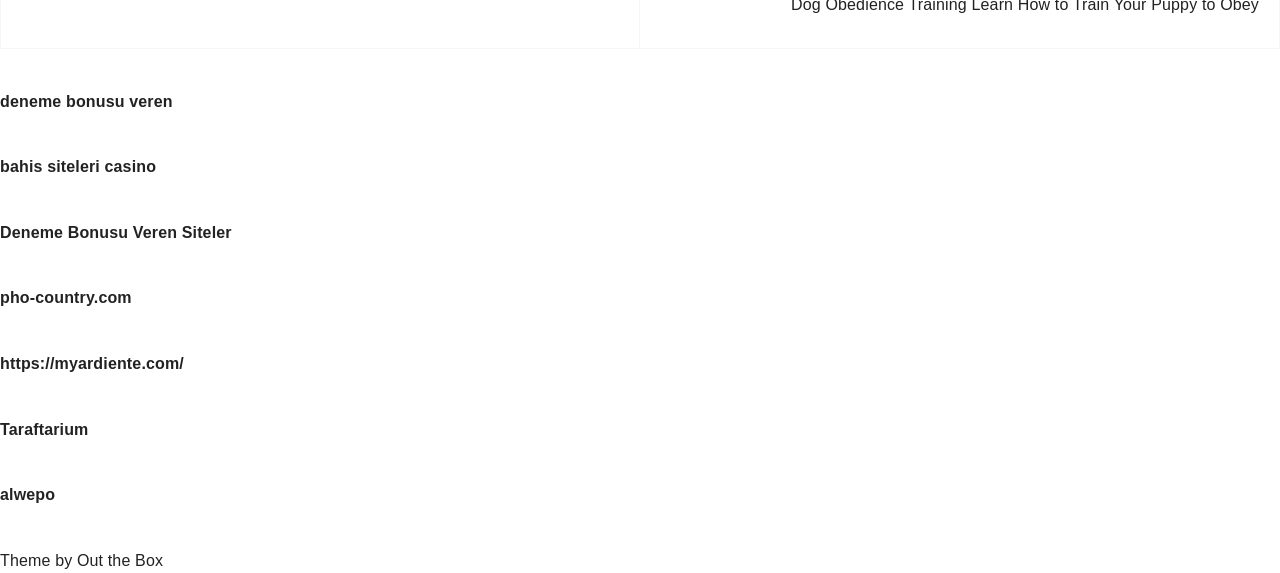What is the first link on the webpage?
Give a one-word or short-phrase answer derived from the screenshot.

deneme bonusu veren